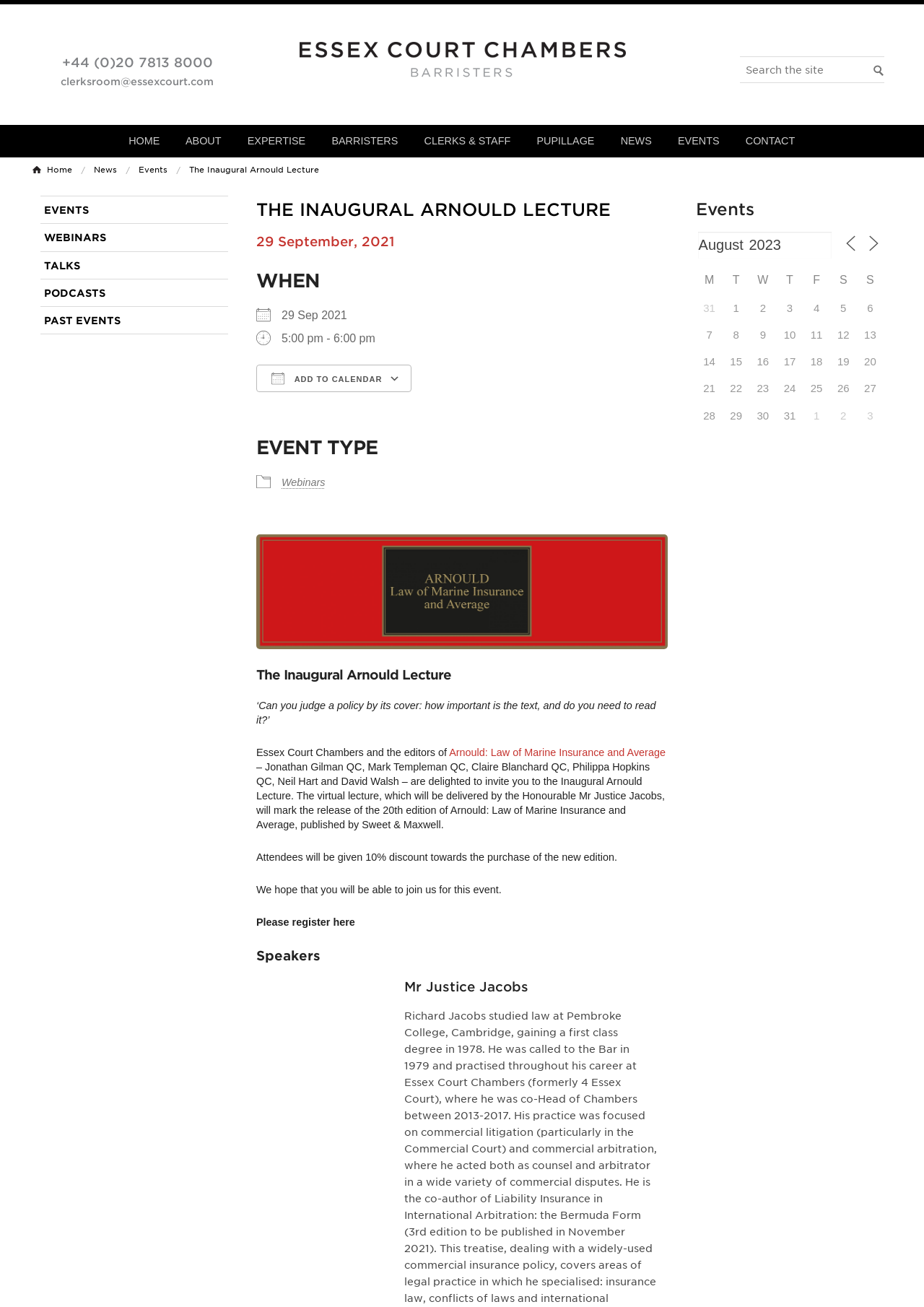Locate the bounding box coordinates of the clickable part needed for the task: "Check the 'Kit Details' table".

None